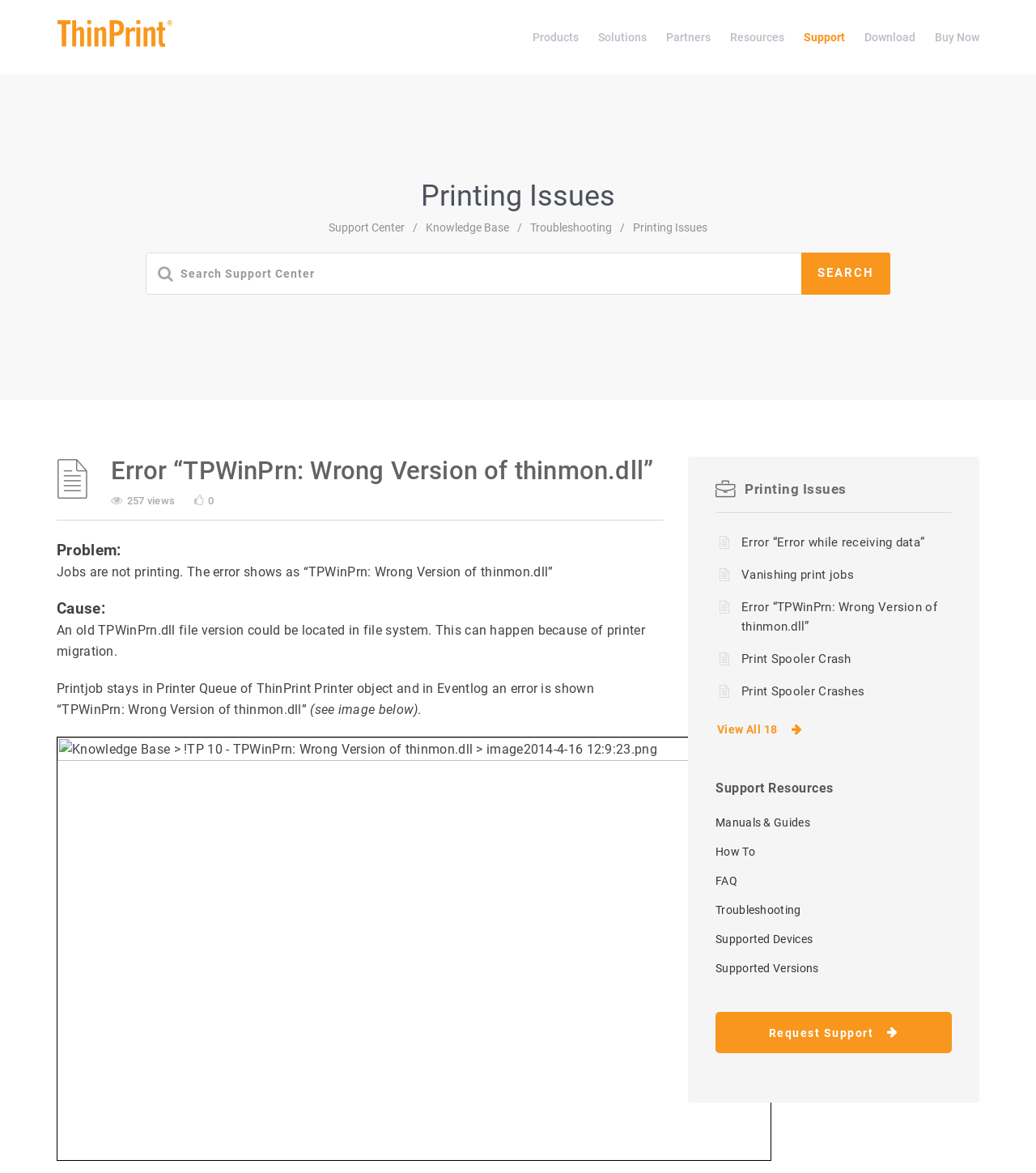Determine the bounding box coordinates in the format (top-left x, top-left y, bottom-right x, bottom-right y). Ensure all values are floating point numbers between 0 and 1. Identify the bounding box of the UI element described by: Supported Versions

[0.691, 0.82, 0.79, 0.831]